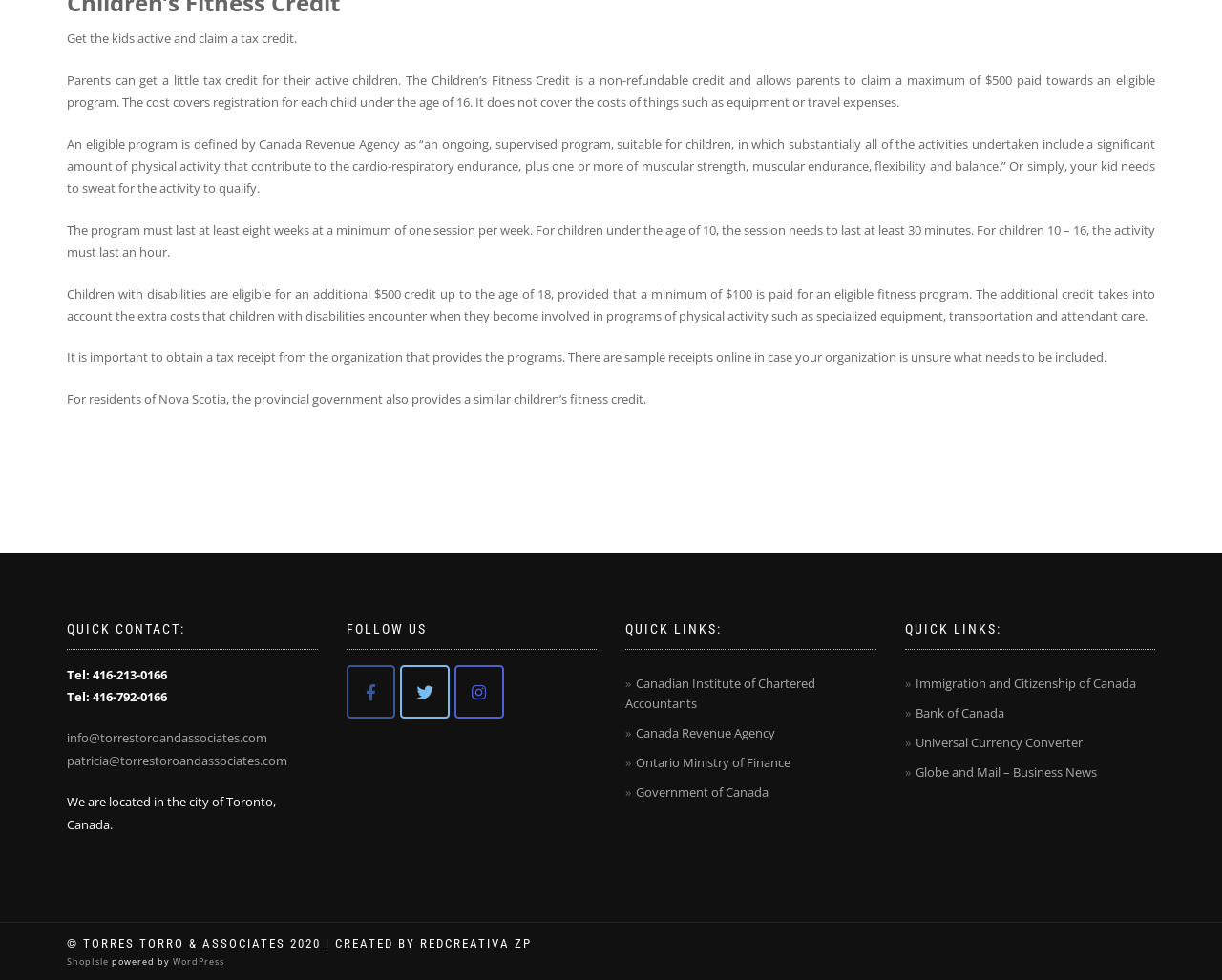Using the element description aria-label="on Instagram" title="on Instagram", predict the bounding box coordinates for the UI element. Provide the coordinates in (top-left x, top-left y, bottom-right x, bottom-right y) format with values ranging from 0 to 1.

[0.372, 0.679, 0.412, 0.733]